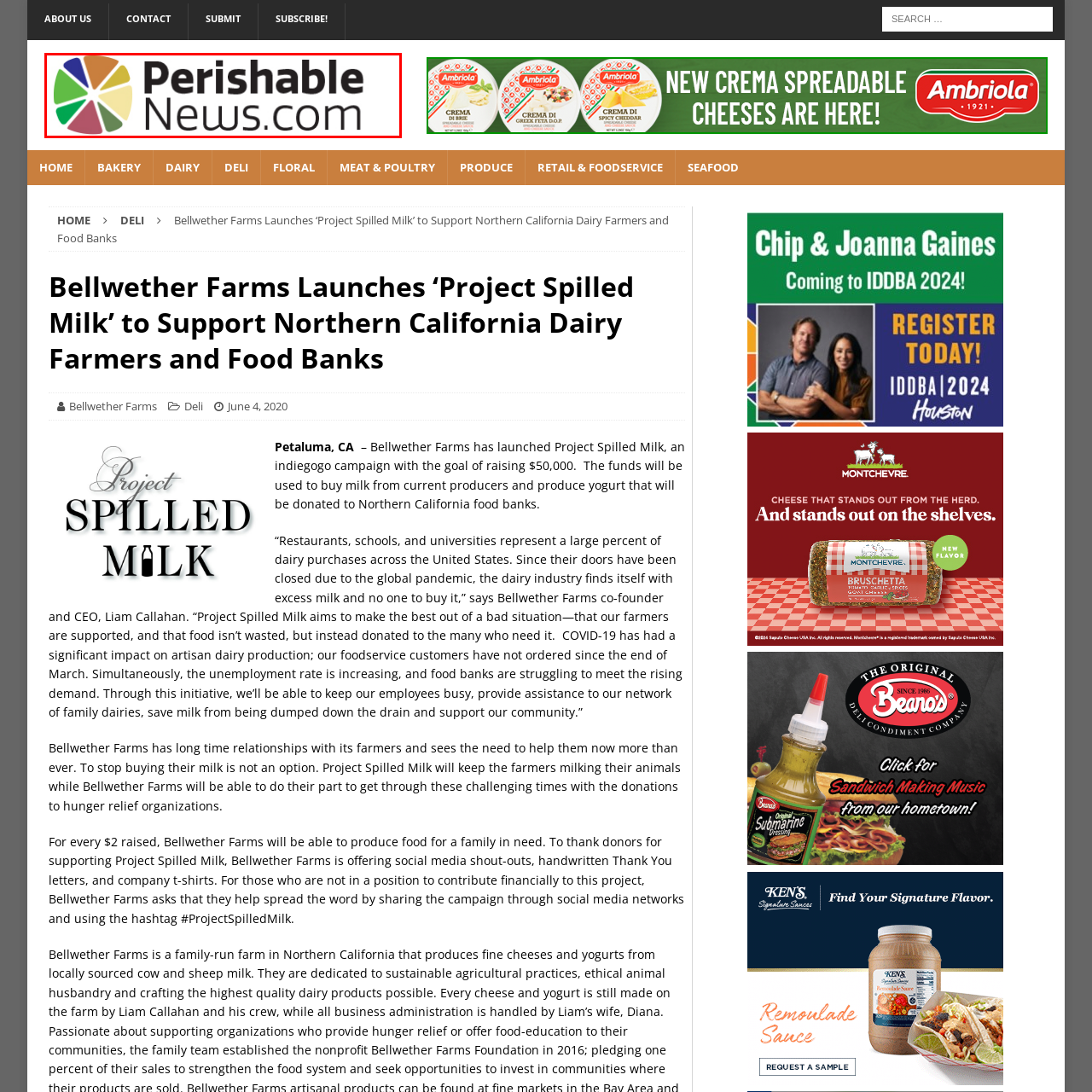Elaborate on the details of the image that is highlighted by the red boundary.

The image showcases the logo of Perishable News, a digital publication dedicated to reporting on the food industry, particularly focusing on perishable goods. The logo is vibrant and colorful, featuring a stylized multicolored circle that resembles a wheel or flower, symbolizing freshness and variety. Beneath the icon, the name "Perishable News.com" is presented in a bold, modern font, emphasizing the website's focus. This visual identity reflects the publication’s mission to provide timely and relevant news to industry professionals, consumers, and stakeholders about perishable products and related market trends.